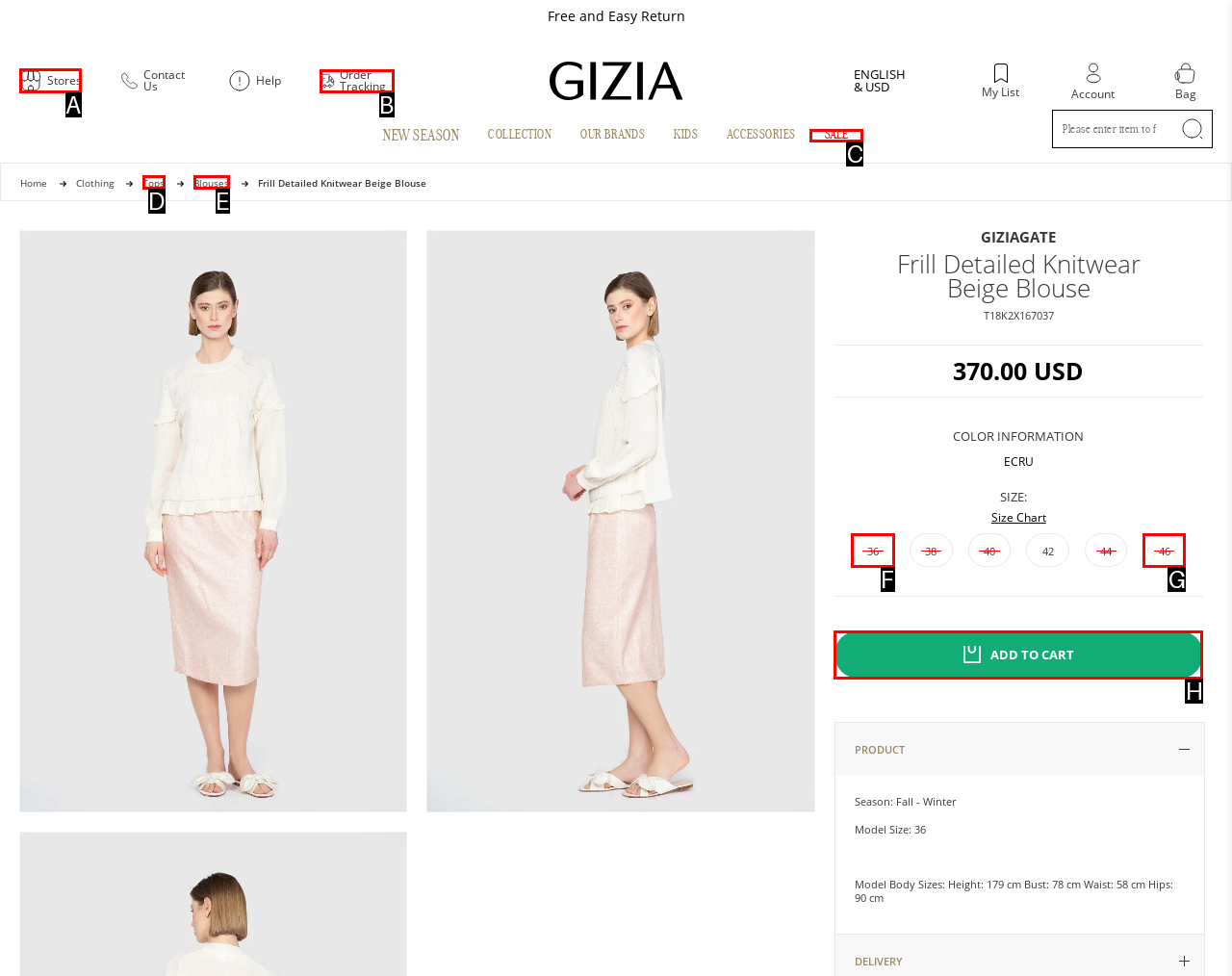Point out the option that needs to be clicked to fulfill the following instruction: Click on the 'Stores' link
Answer with the letter of the appropriate choice from the listed options.

A